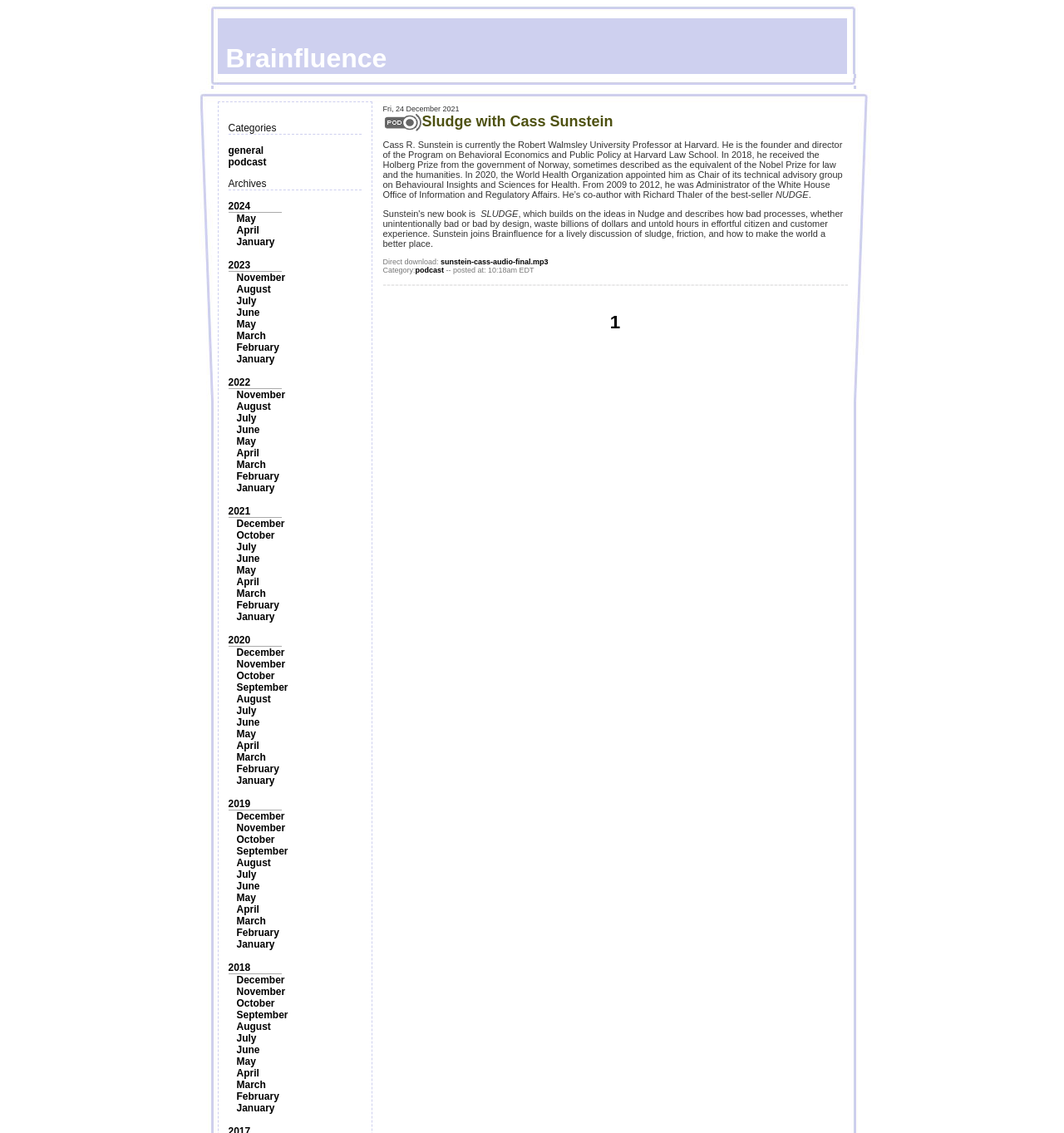Please identify the bounding box coordinates of where to click in order to follow the instruction: "Click the 'Next Item' button".

None